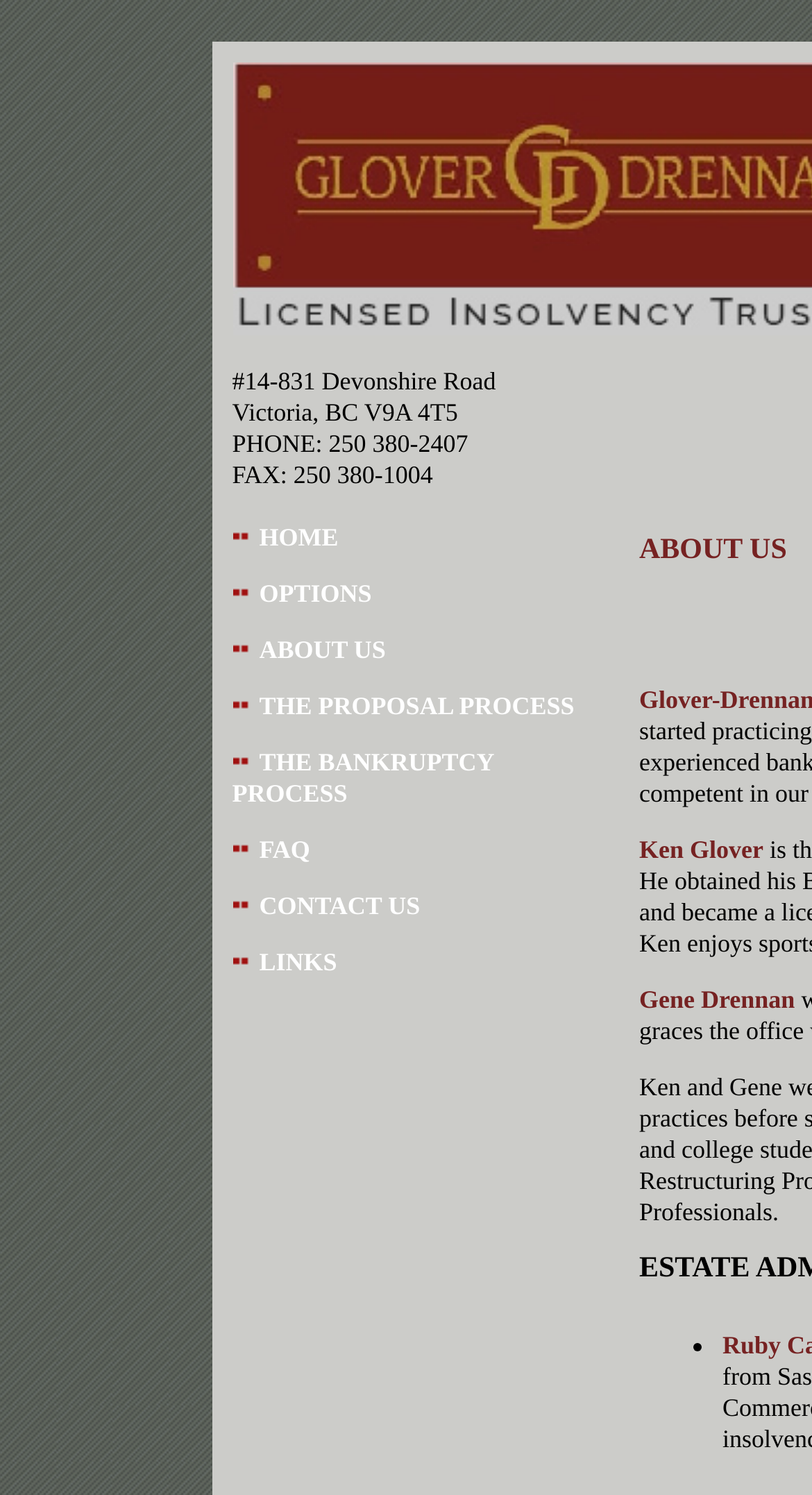Pinpoint the bounding box coordinates for the area that should be clicked to perform the following instruction: "Click the CONTACT US link".

[0.319, 0.596, 0.517, 0.616]